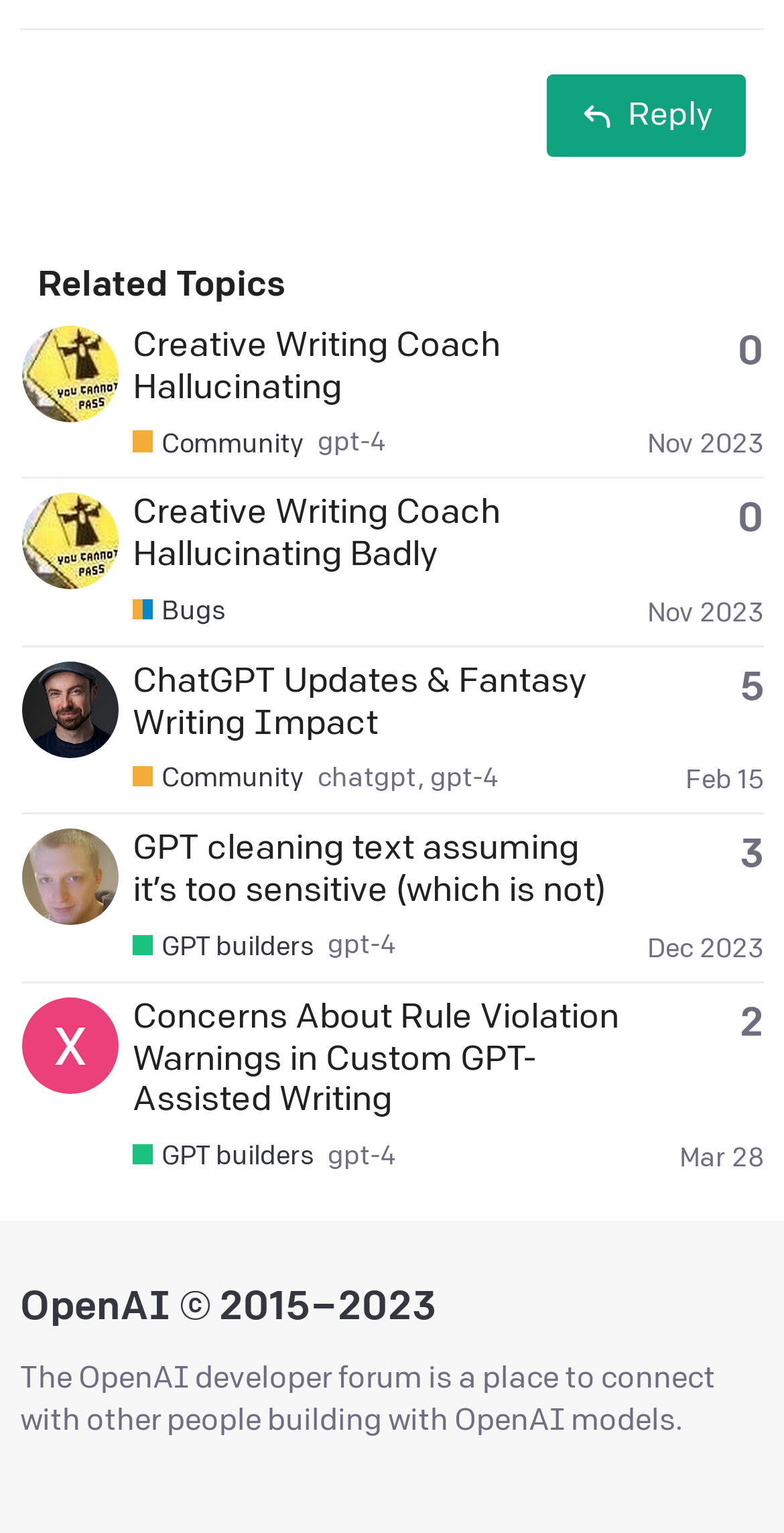Please locate the bounding box coordinates of the element that should be clicked to achieve the given instruction: "View a topic with 0 replies".

[0.941, 0.212, 0.974, 0.249]